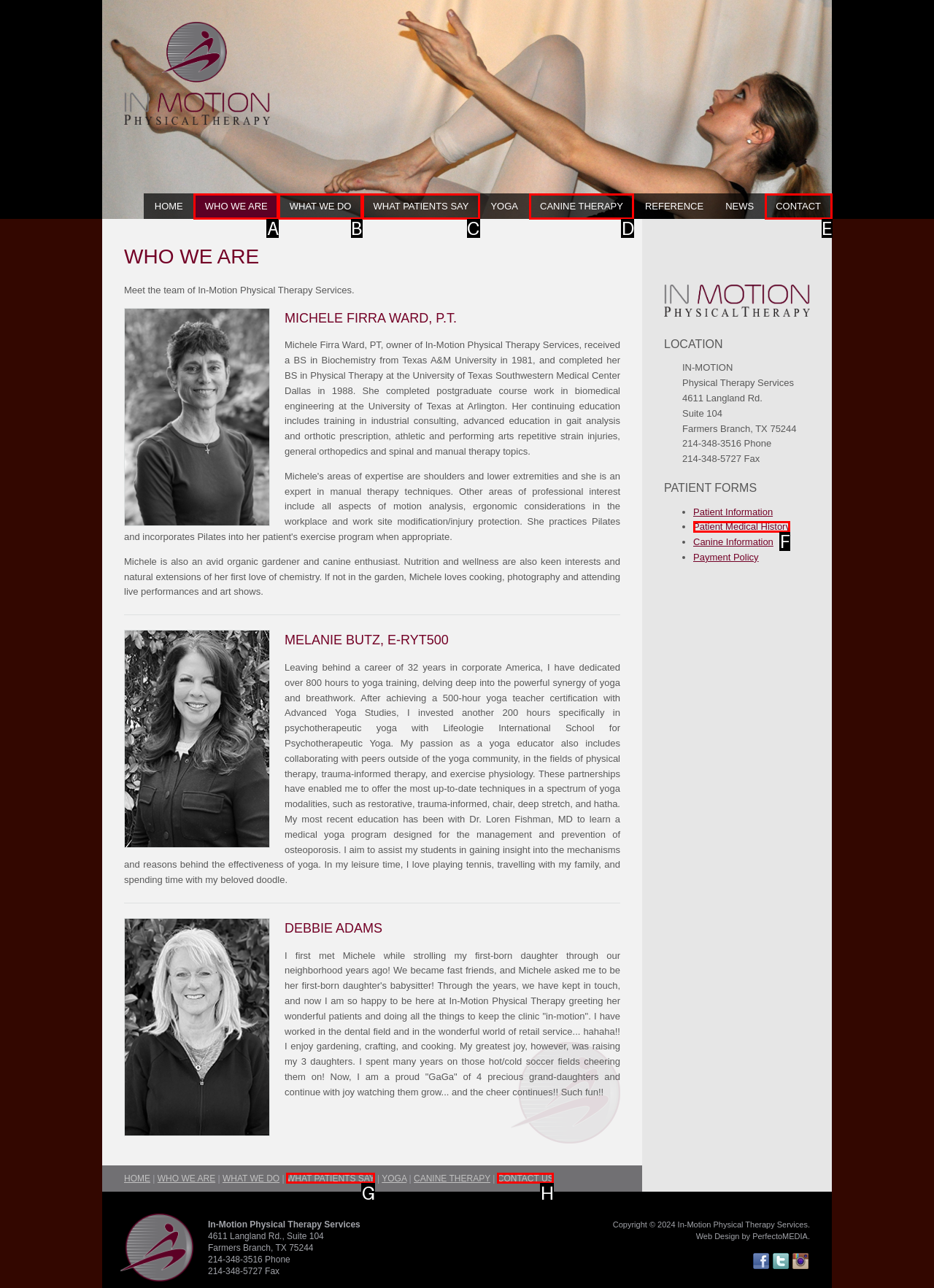Identify the letter corresponding to the UI element that matches this description: Contact
Answer using only the letter from the provided options.

E